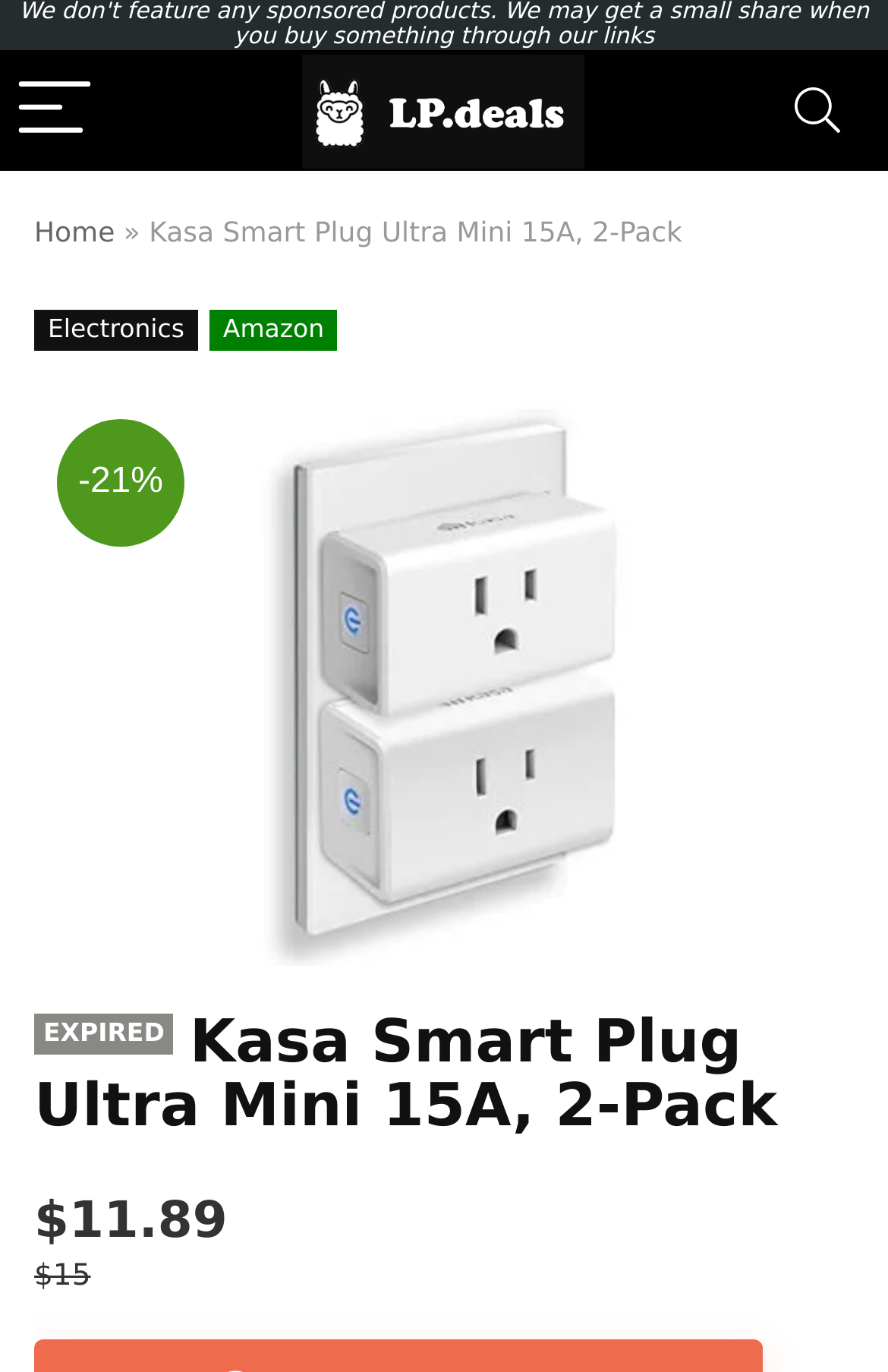Use a single word or phrase to answer the question:
What is the product name?

Kasa Smart Plug Ultra Mini 15A, 2-Pack